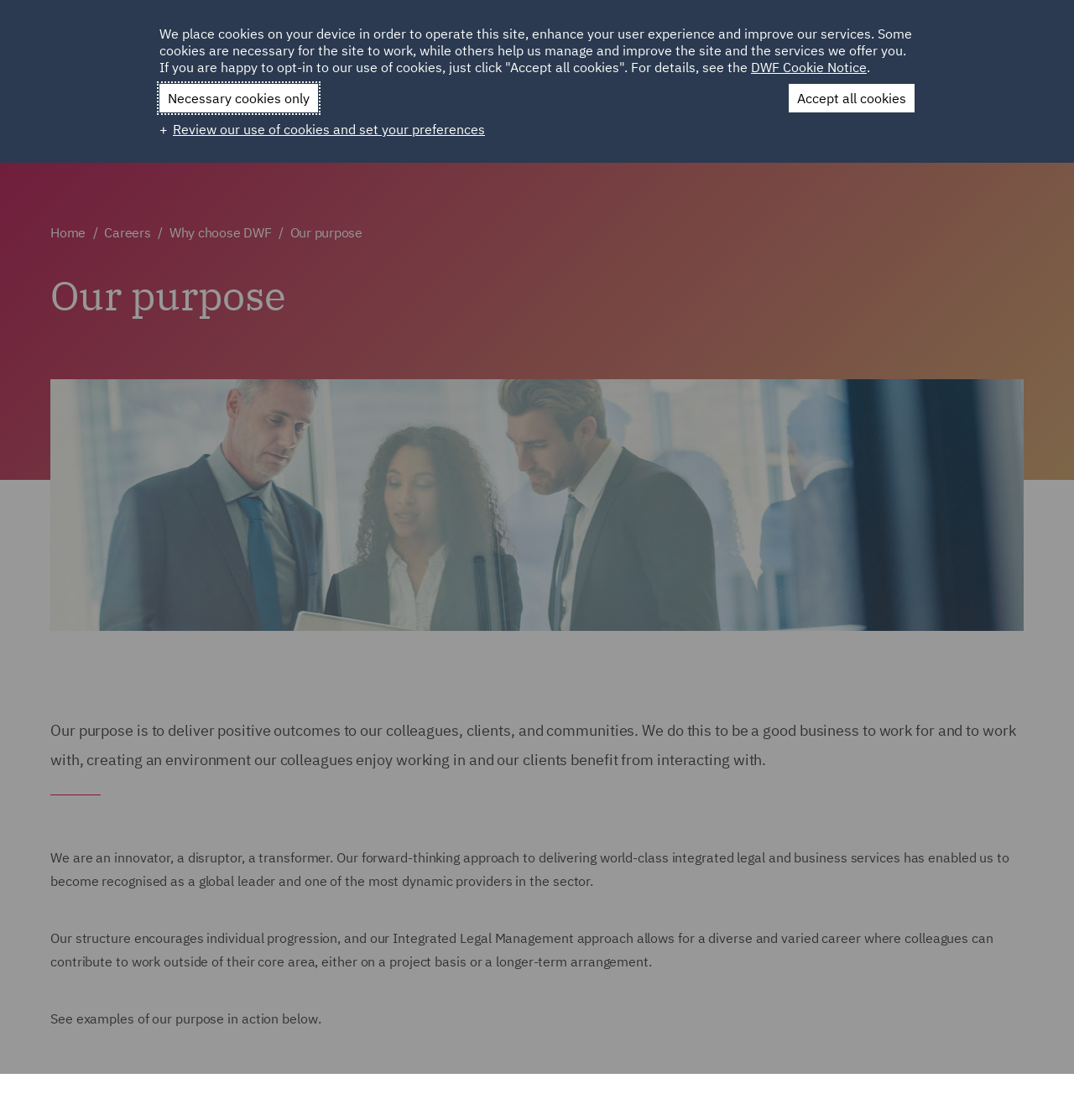Create a detailed summary of all the visual and textual information on the webpage.

The webpage is about DWF Group, a company that strives to be a good business to work for and with by providing excellent service to clients, exceptional employee experience, and career progression. 

At the top of the page, there is a navigation menu with links to "HOME", "ABOUT", "SUSTAINABILITY", "LOCATIONS", "CAREERS", and "CLIENT LOGIN". On the top right, there is a "QA" and a list of country names, including "Ireland", "Italy", "Poland", and "Spain". 

Below the navigation menu, there is a DWF logo on the top left, accompanied by a search button. Next to the search button, there are links to "Careers" and a few sections, including "Why choose DWF", "Life at DWF", and "Join us". 

Further down, there is a section about the company's purpose, with a heading "Our purpose" and a paragraph describing the company's goal to deliver positive outcomes to colleagues, clients, and communities. Below this section, there is an image of three colleagues reviewing a document. 

The page also features a few paragraphs describing the company's approach to delivering world-class integrated legal and business services, its structure, and its Integrated Legal Management approach. There is a call-to-action to see examples of the company's purpose in action below. 

At the bottom of the page, there is a cookie banner with a message about the use of cookies on the site. The banner provides options to accept all cookies, accept only necessary cookies, or review and set cookie preferences.